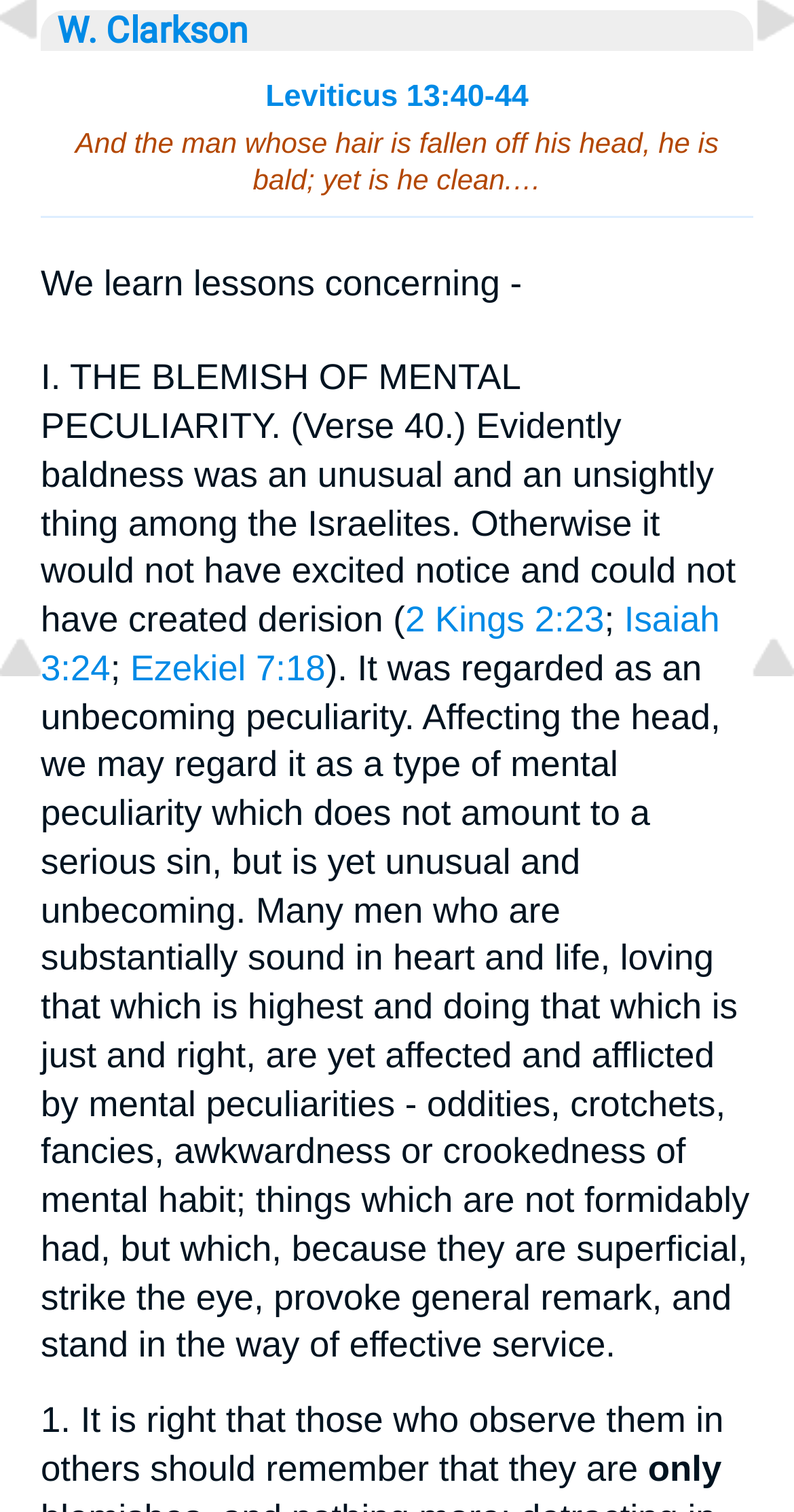Please provide the bounding box coordinates for the UI element as described: "Toggle Log in". The coordinates must be four floats between 0 and 1, represented as [left, top, right, bottom].

None